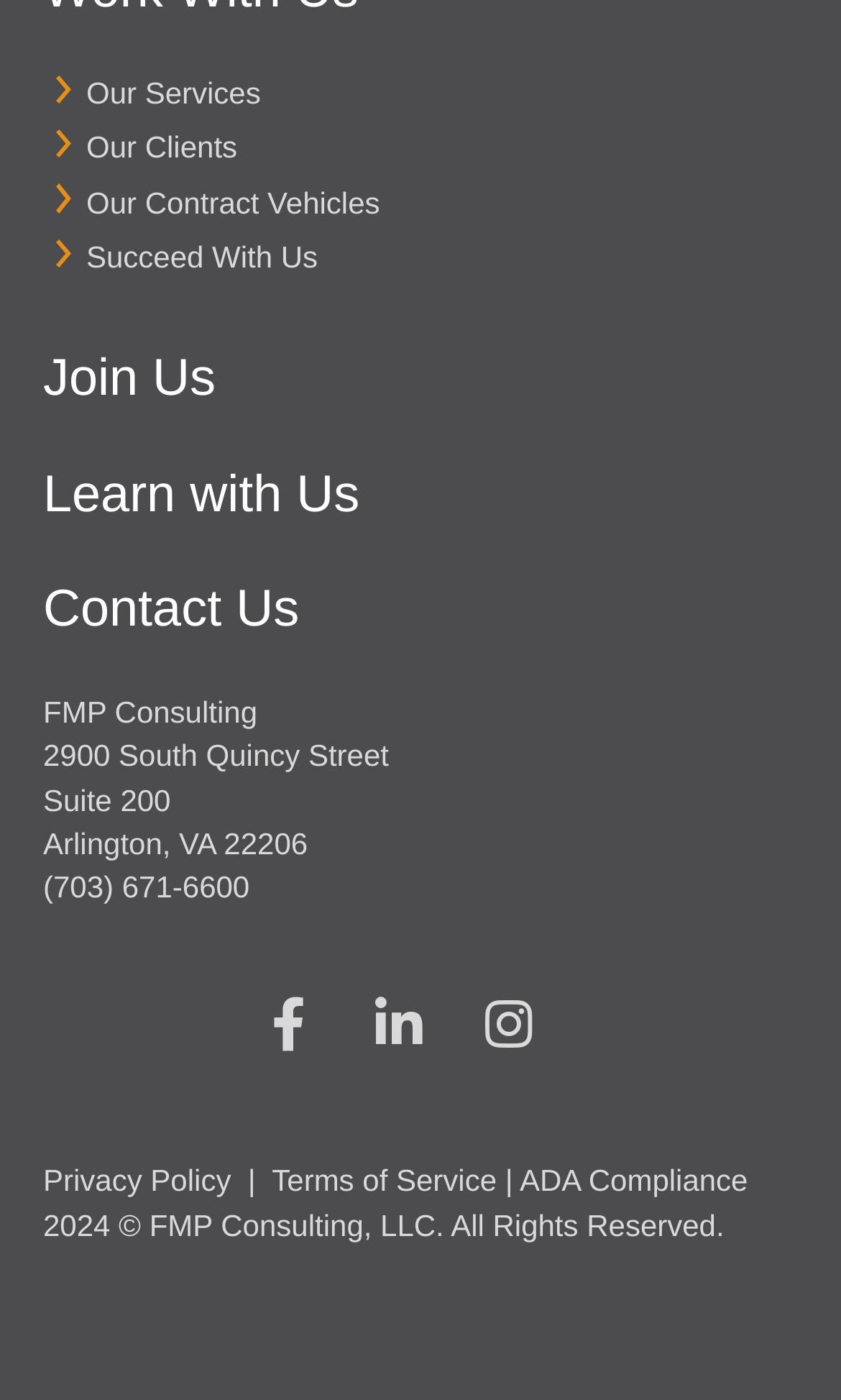Based on the element description "(703) 671-6600", predict the bounding box coordinates of the UI element.

[0.051, 0.621, 0.297, 0.646]